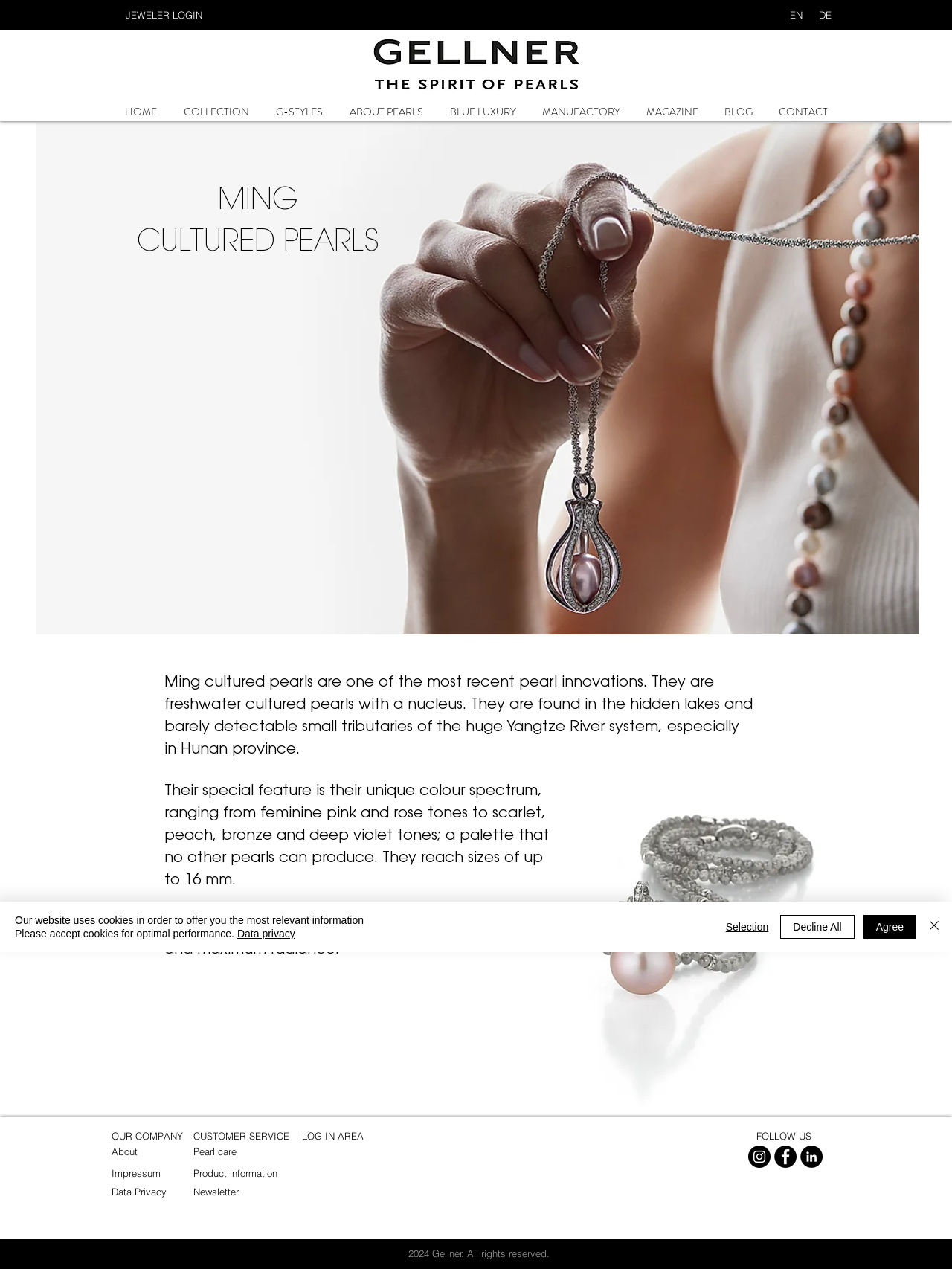Please identify the bounding box coordinates of the area that needs to be clicked to fulfill the following instruction: "Contact the company."

[0.804, 0.081, 0.883, 0.095]